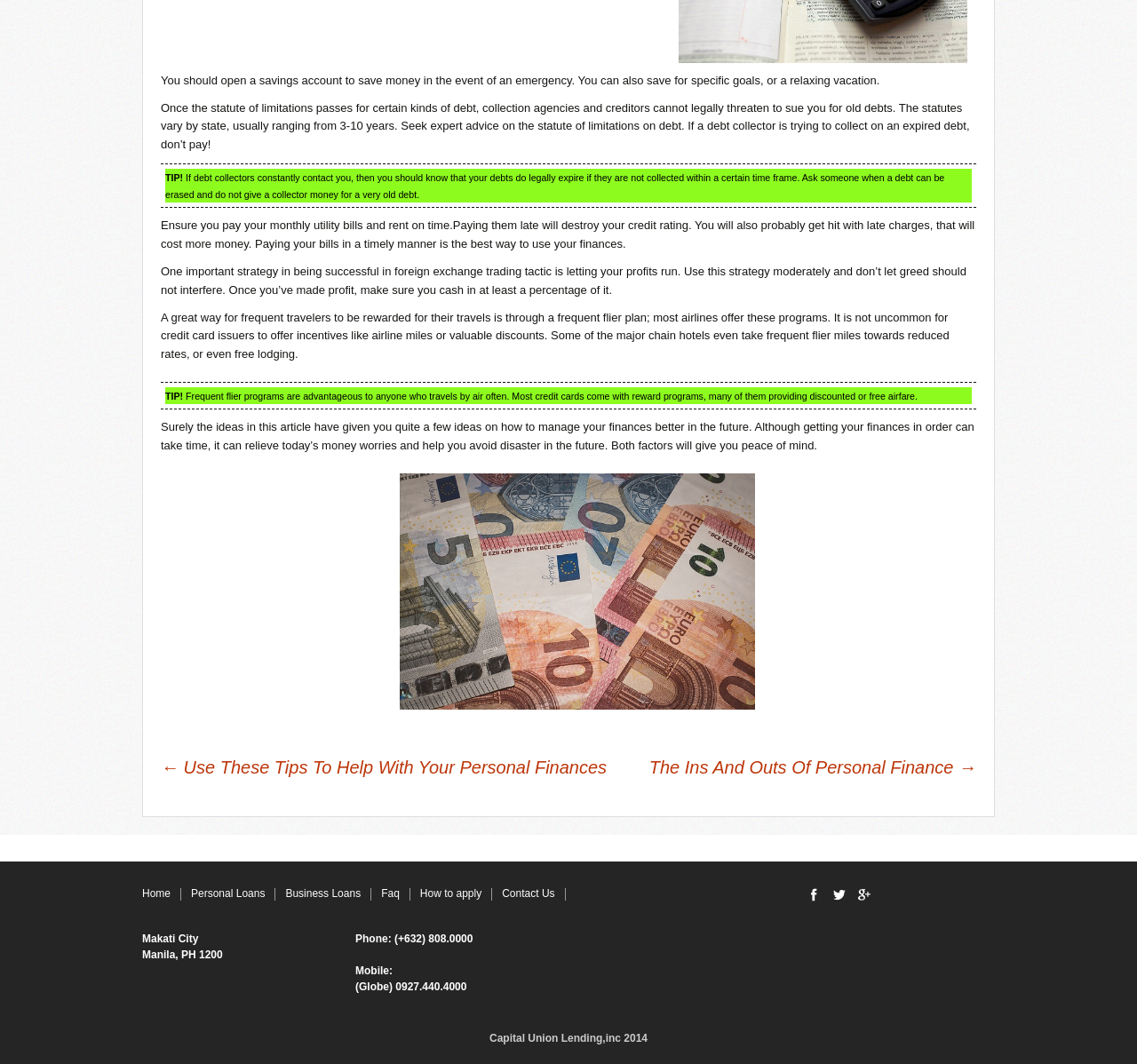What is the location of Capital Union Lending, Inc.?
Give a detailed response to the question by analyzing the screenshot.

The webpage provides contact information for Capital Union Lending, Inc., including its location, which is Makati City, Manila, PH 1200. This suggests that the company is based in the Philippines and can be contacted at this address.